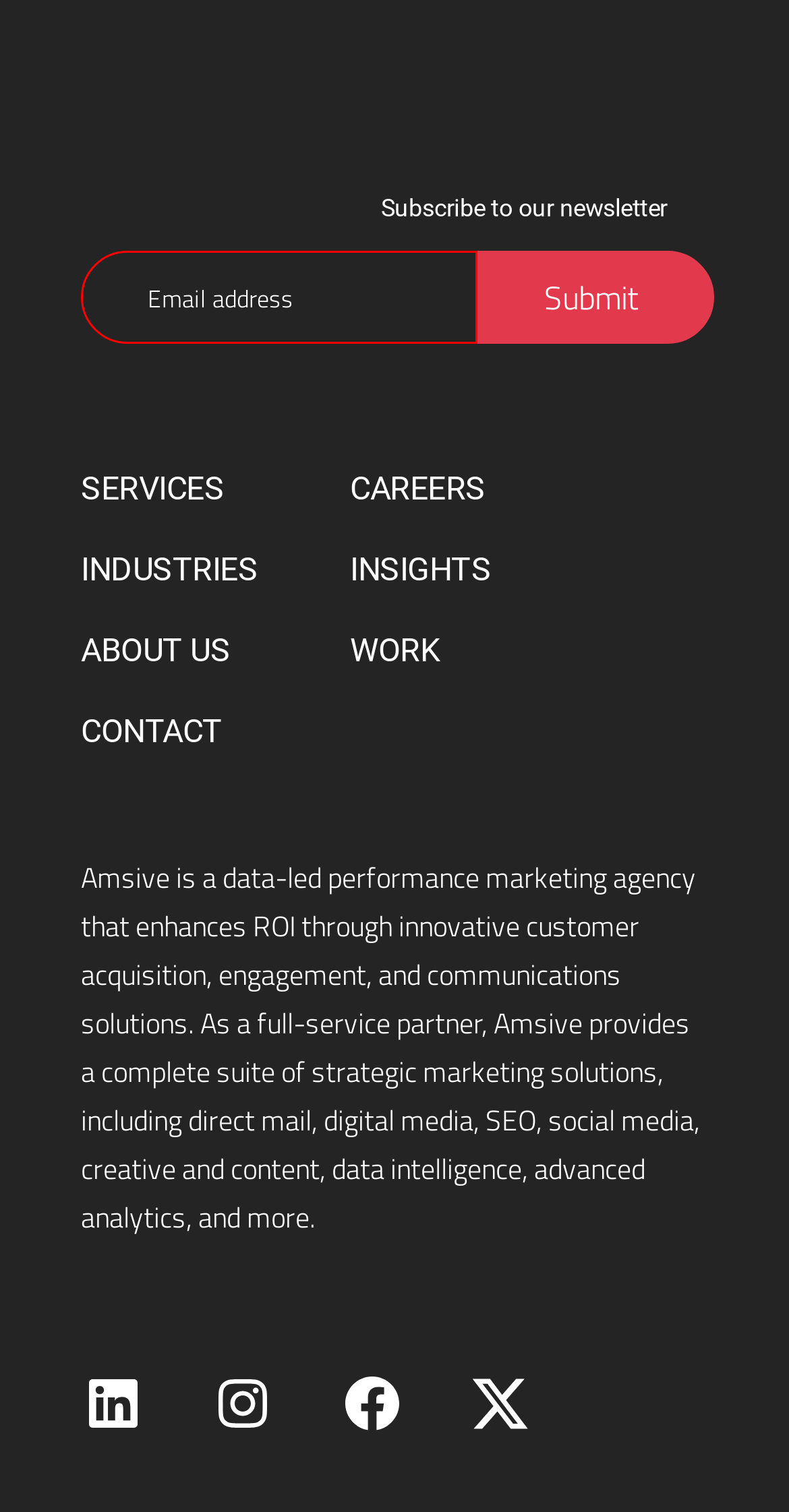Given the description of a UI element: "Visit Amsive on Facebook", identify the bounding box coordinates of the matching element in the webpage screenshot.

[0.431, 0.907, 0.513, 0.949]